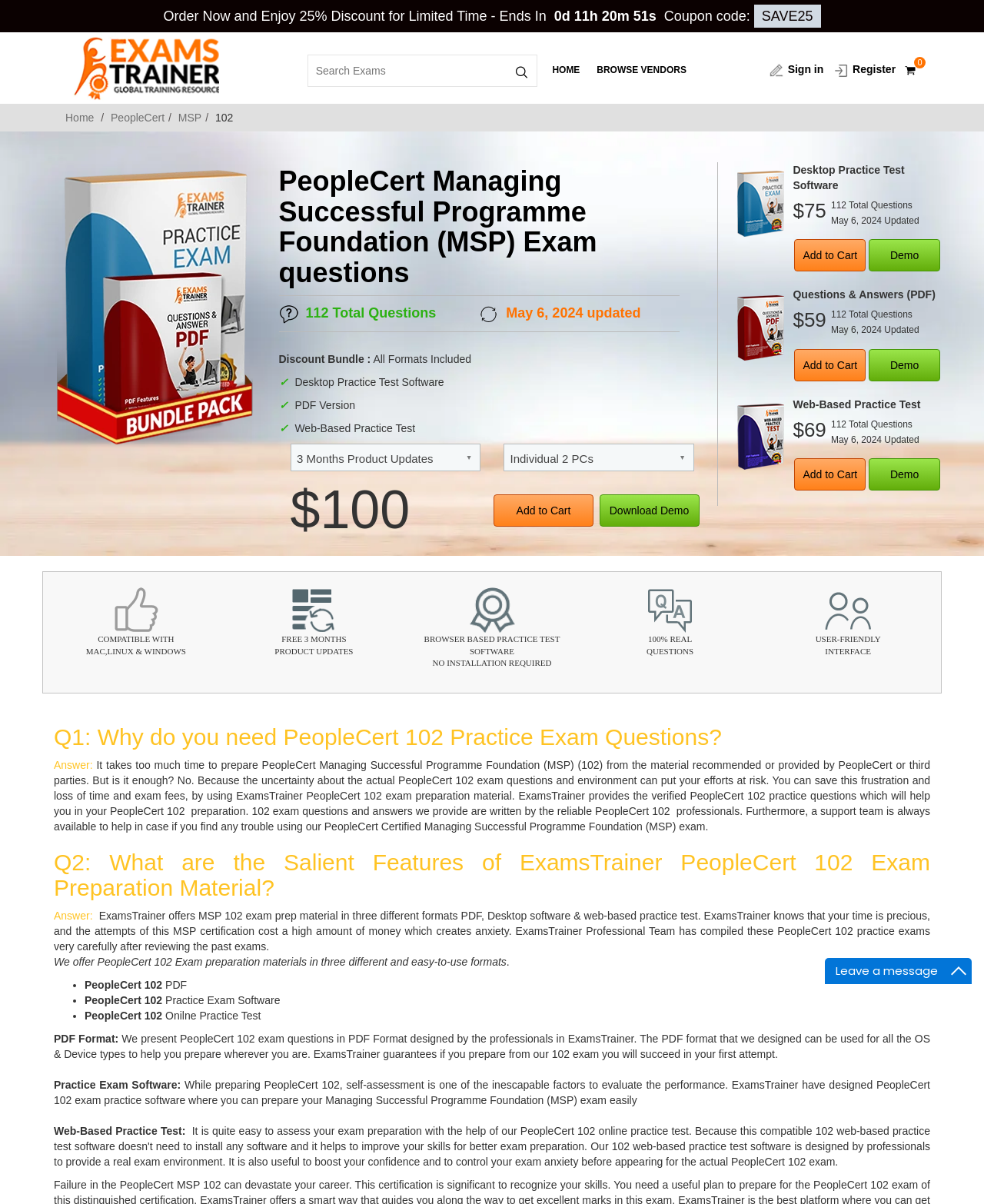Please specify the coordinates of the bounding box for the element that should be clicked to carry out this instruction: "Download Demo". The coordinates must be four float numbers between 0 and 1, formatted as [left, top, right, bottom].

[0.609, 0.411, 0.711, 0.437]